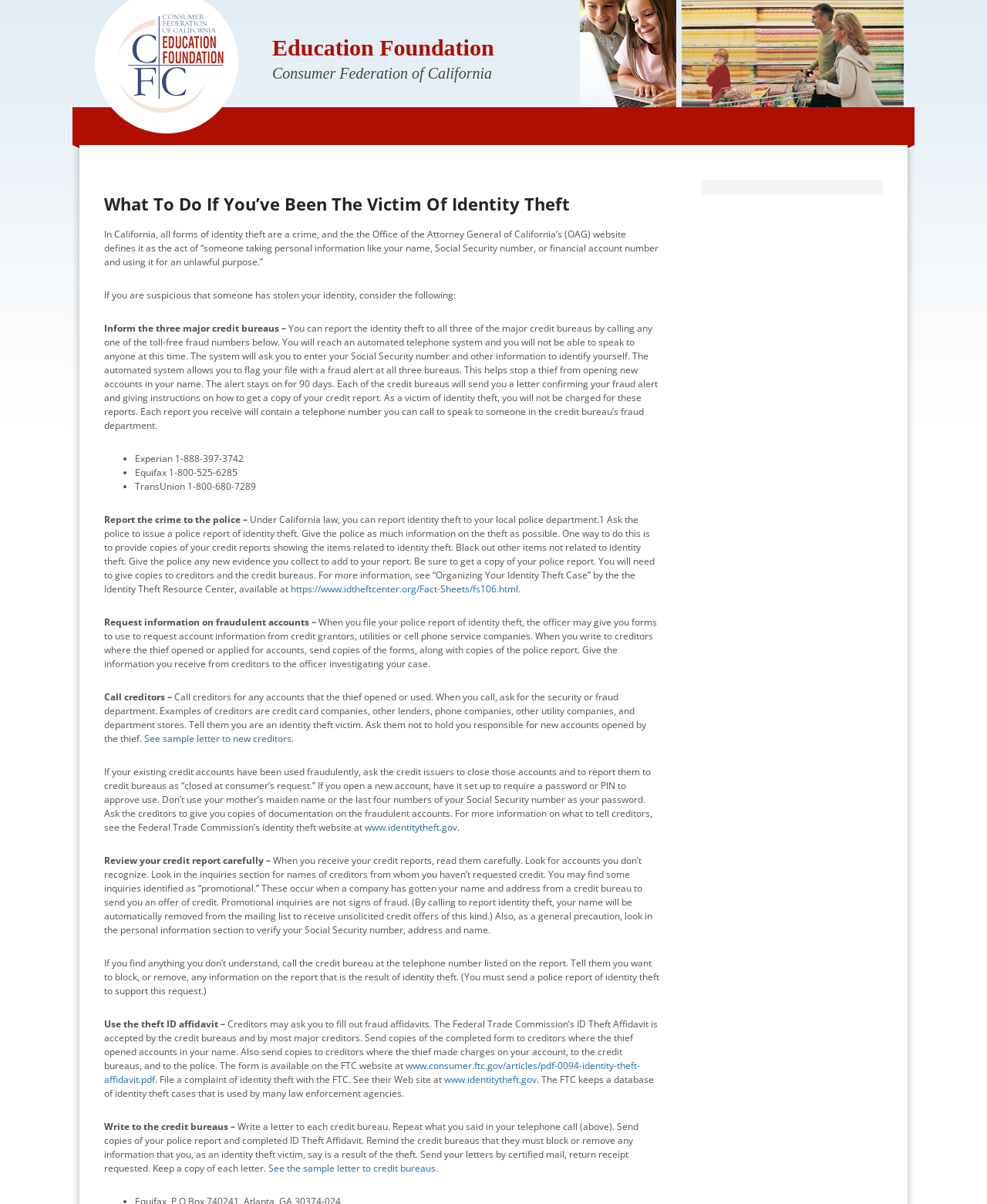Find the bounding box coordinates for the UI element whose description is: "Education Foundation". The coordinates should be four float numbers between 0 and 1, in the format [left, top, right, bottom].

[0.276, 0.029, 0.5, 0.05]